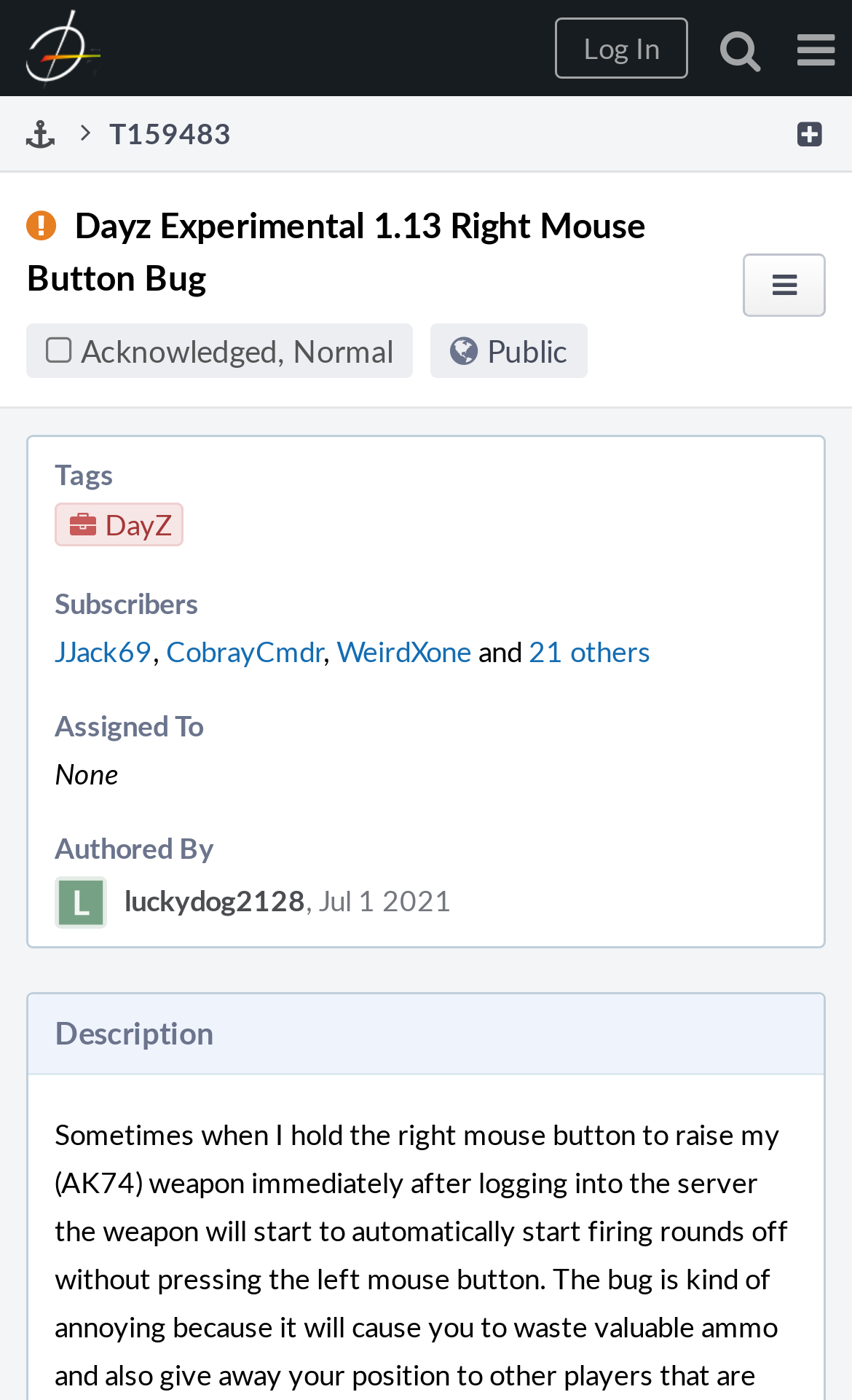Find the bounding box coordinates for the area that should be clicked to accomplish the instruction: "Check the description".

[0.064, 0.72, 0.936, 0.757]